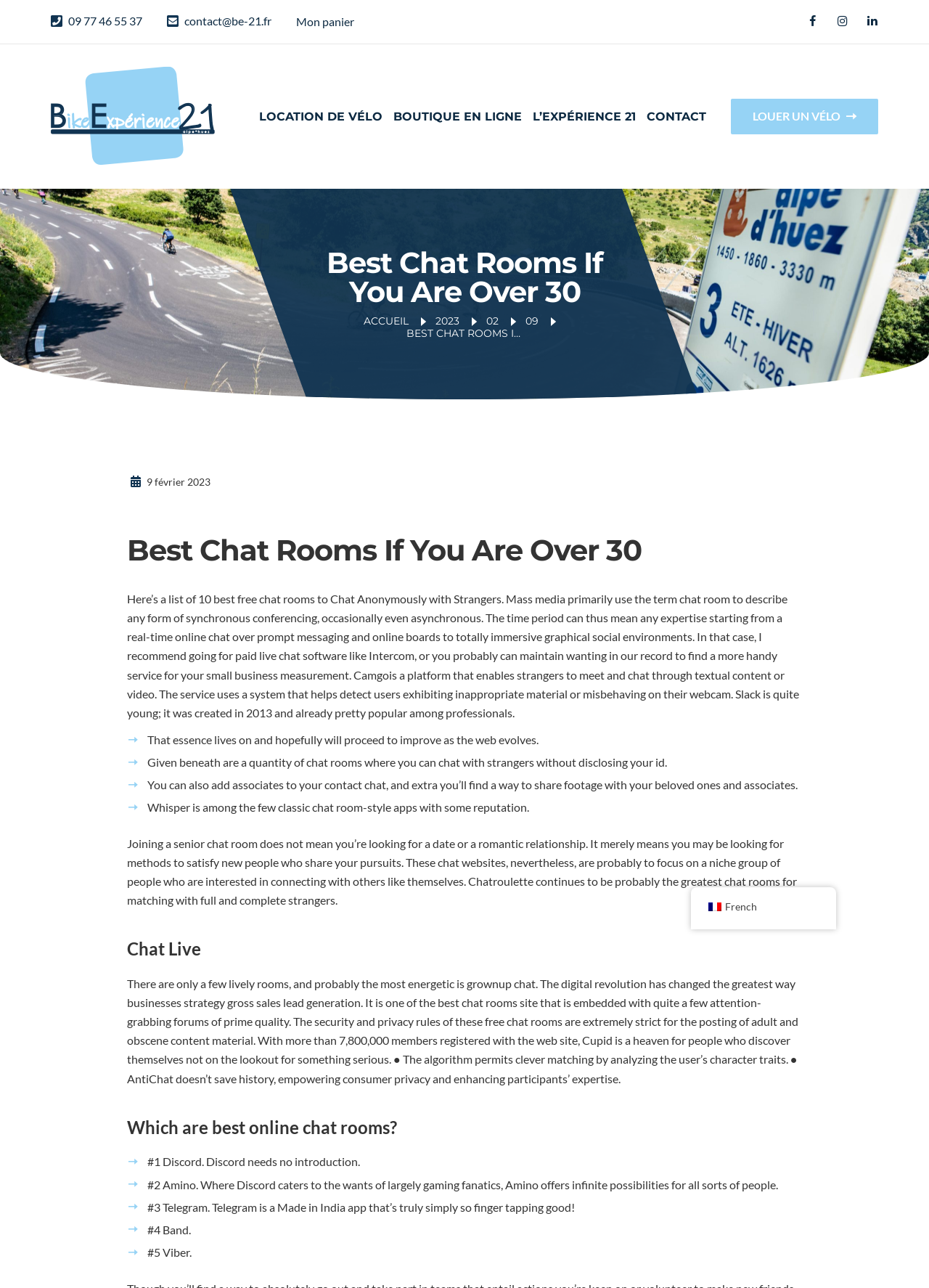Please provide the bounding box coordinates for the element that needs to be clicked to perform the instruction: "View the 'Bike Experience 21' image". The coordinates must consist of four float numbers between 0 and 1, formatted as [left, top, right, bottom].

[0.055, 0.051, 0.231, 0.128]